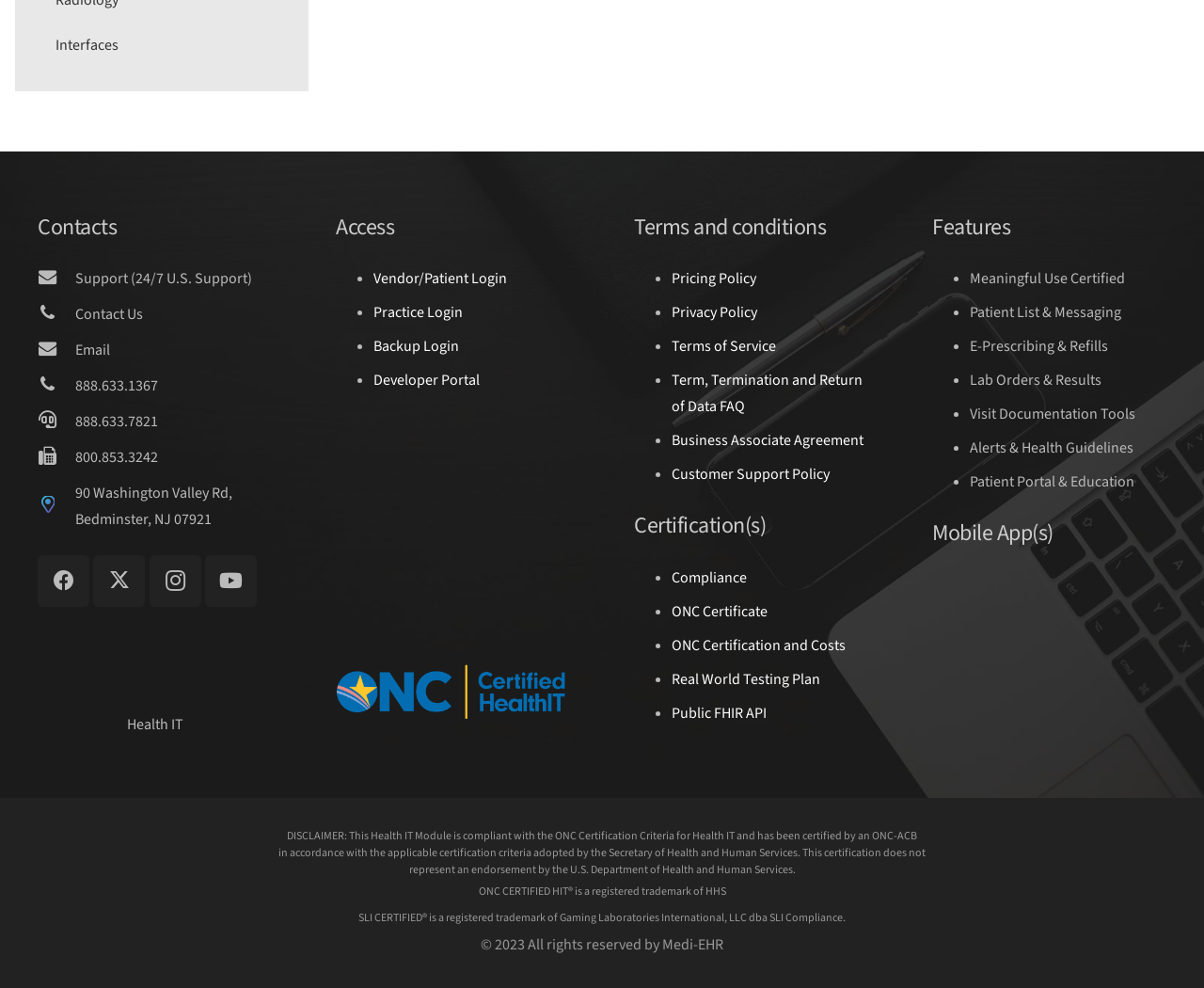What is the company's phone number?
Using the picture, provide a one-word or short phrase answer.

888.633.1367